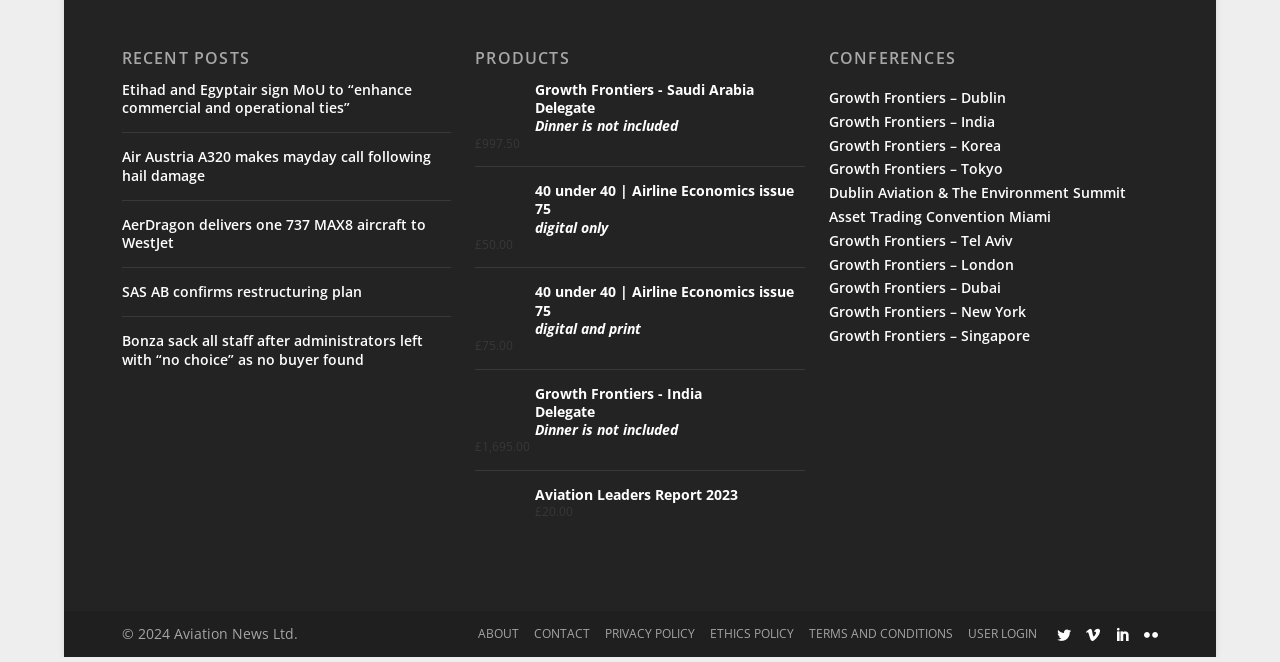Find and indicate the bounding box coordinates of the region you should select to follow the given instruction: "Learn about Growth Frontiers – India".

[0.647, 0.011, 0.777, 0.04]